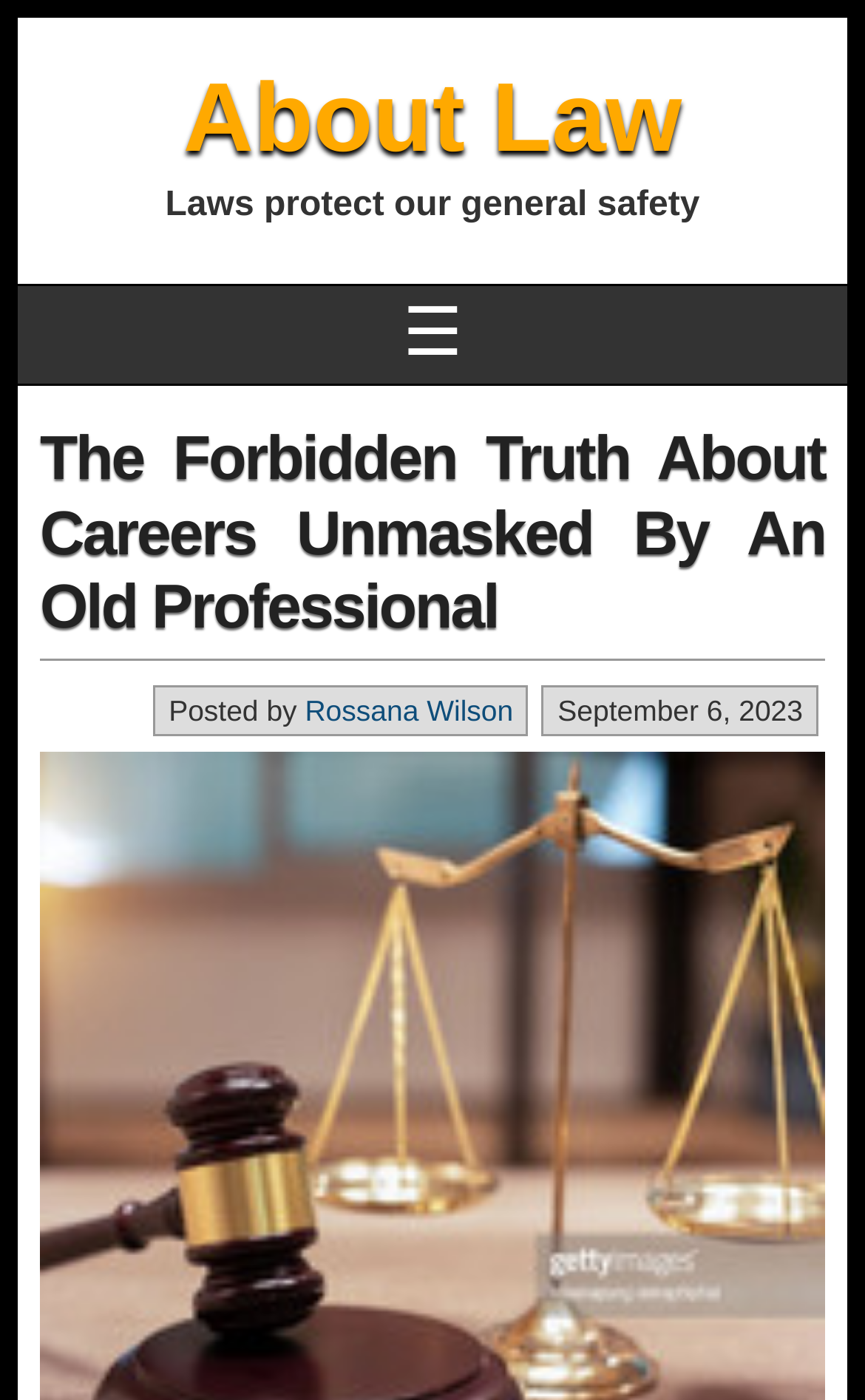What is the topic of the article?
Answer with a single word or short phrase according to what you see in the image.

Careers